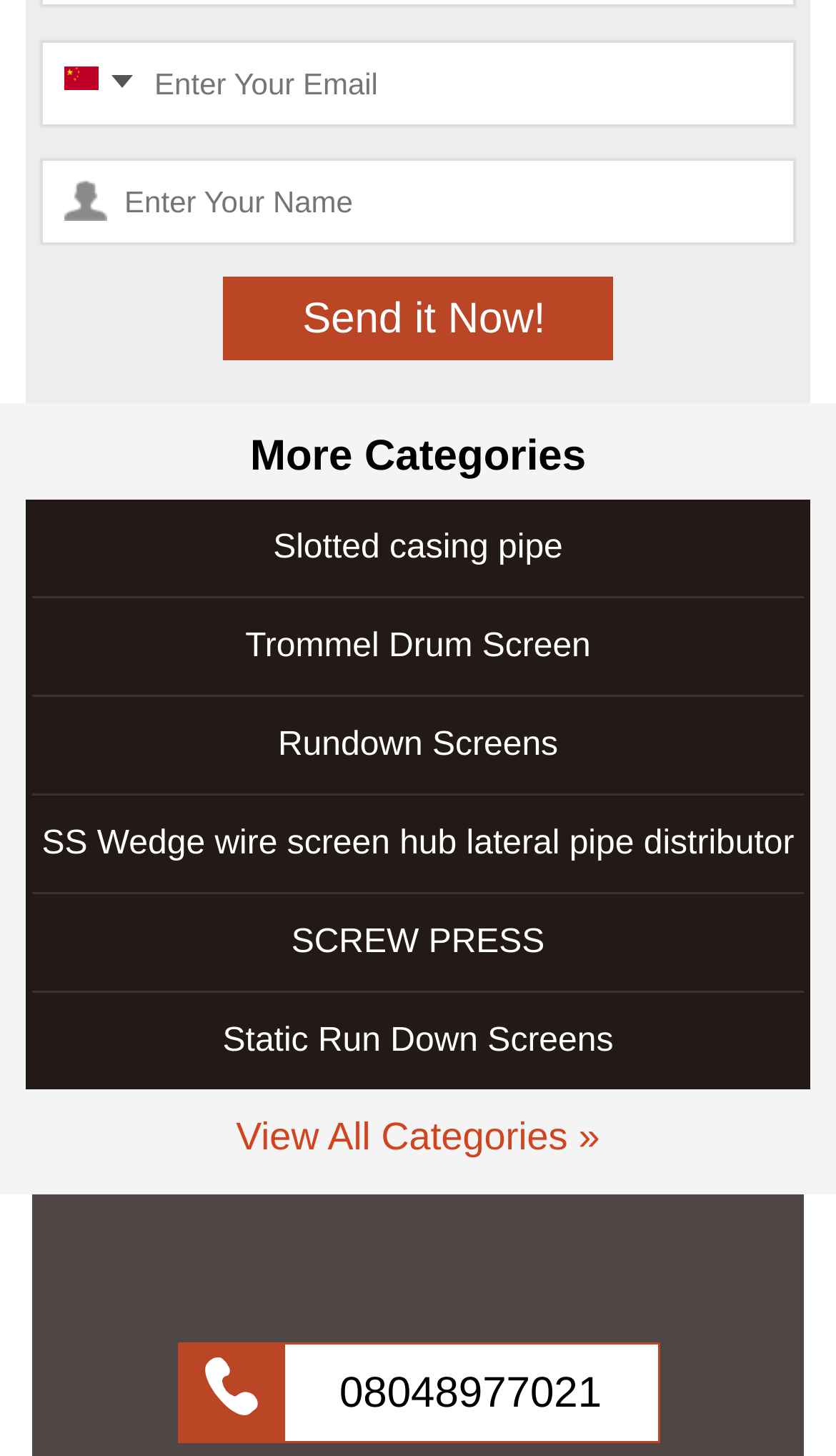Find the bounding box coordinates of the clickable area that will achieve the following instruction: "Enter phone number".

[0.051, 0.029, 0.172, 0.081]